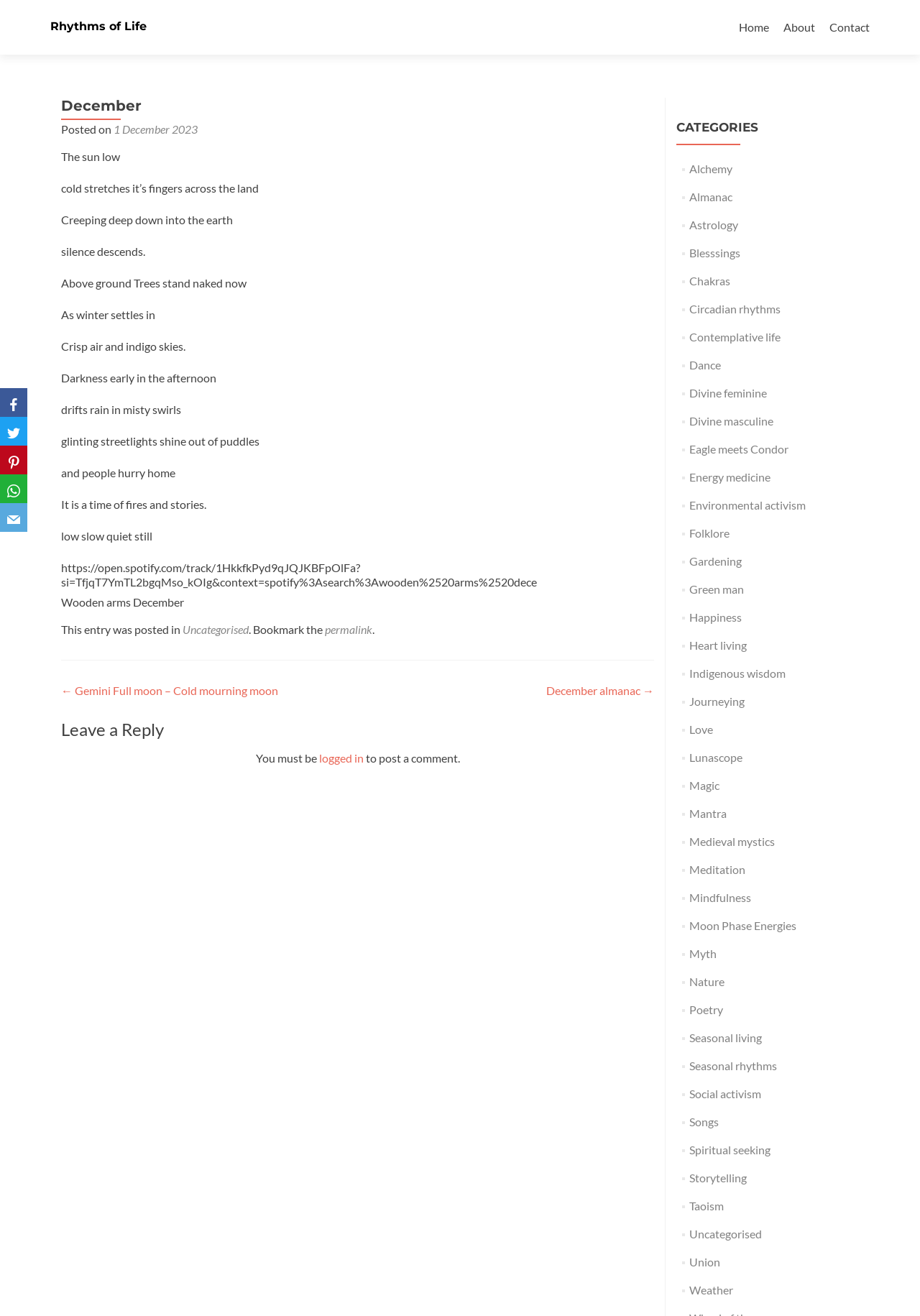Please locate the bounding box coordinates of the element that should be clicked to achieve the given instruction: "Read the article 'December'".

[0.066, 0.074, 0.711, 0.502]